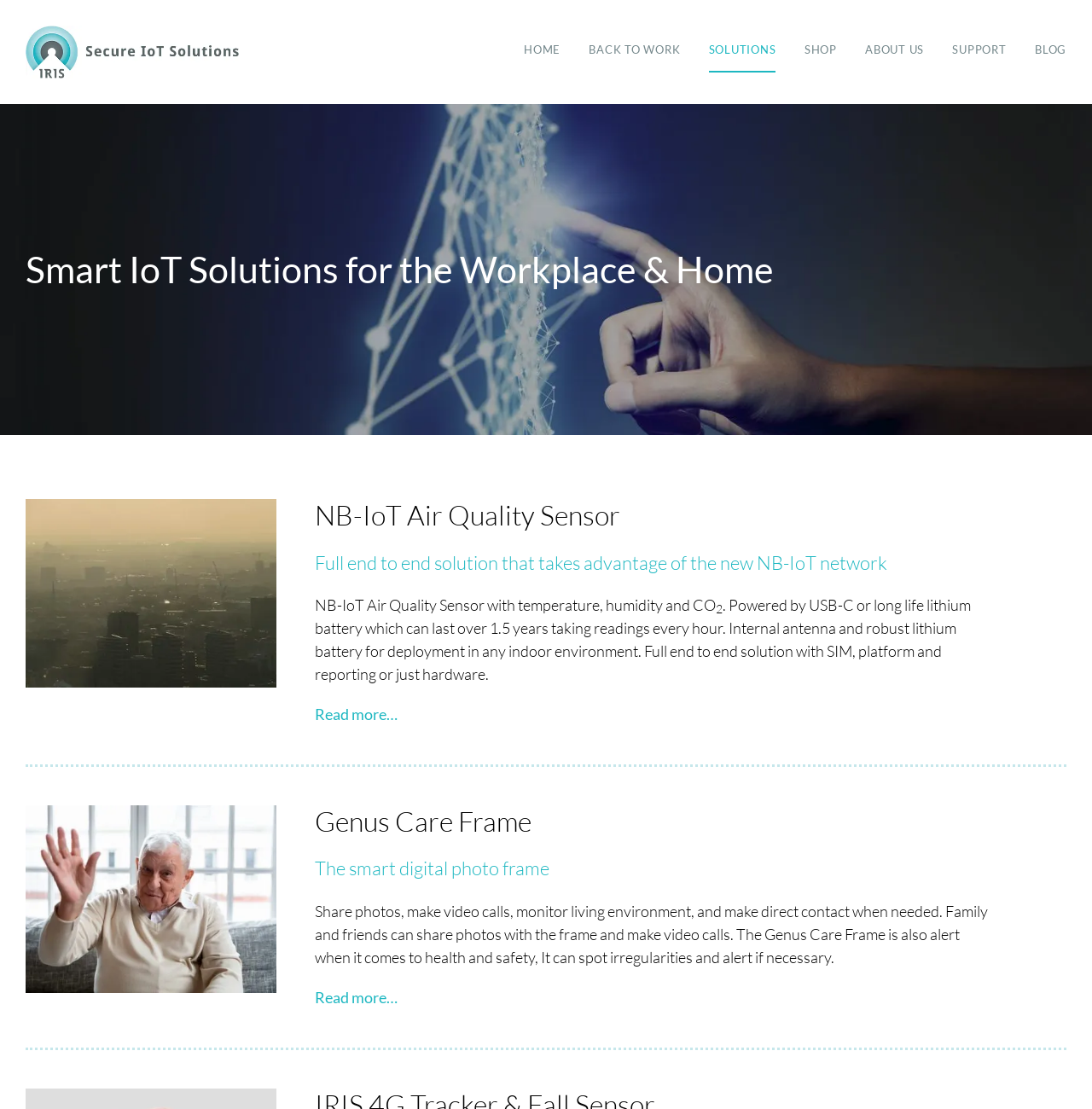Find the bounding box coordinates of the clickable area that will achieve the following instruction: "Go to HOME page".

[0.48, 0.028, 0.513, 0.065]